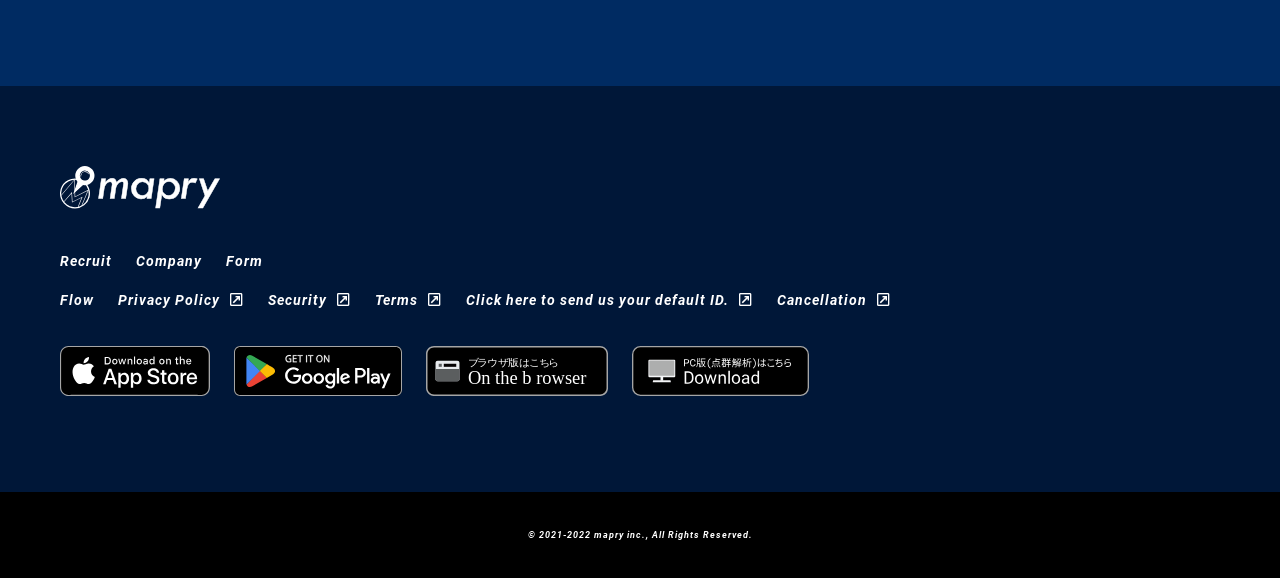Please study the image and answer the question comprehensively:
What is the purpose of the link 'Click here to send us your default ID.'?

Based on the text of the link, it appears to be a call-to-action for users to send their default ID to the website or organization.